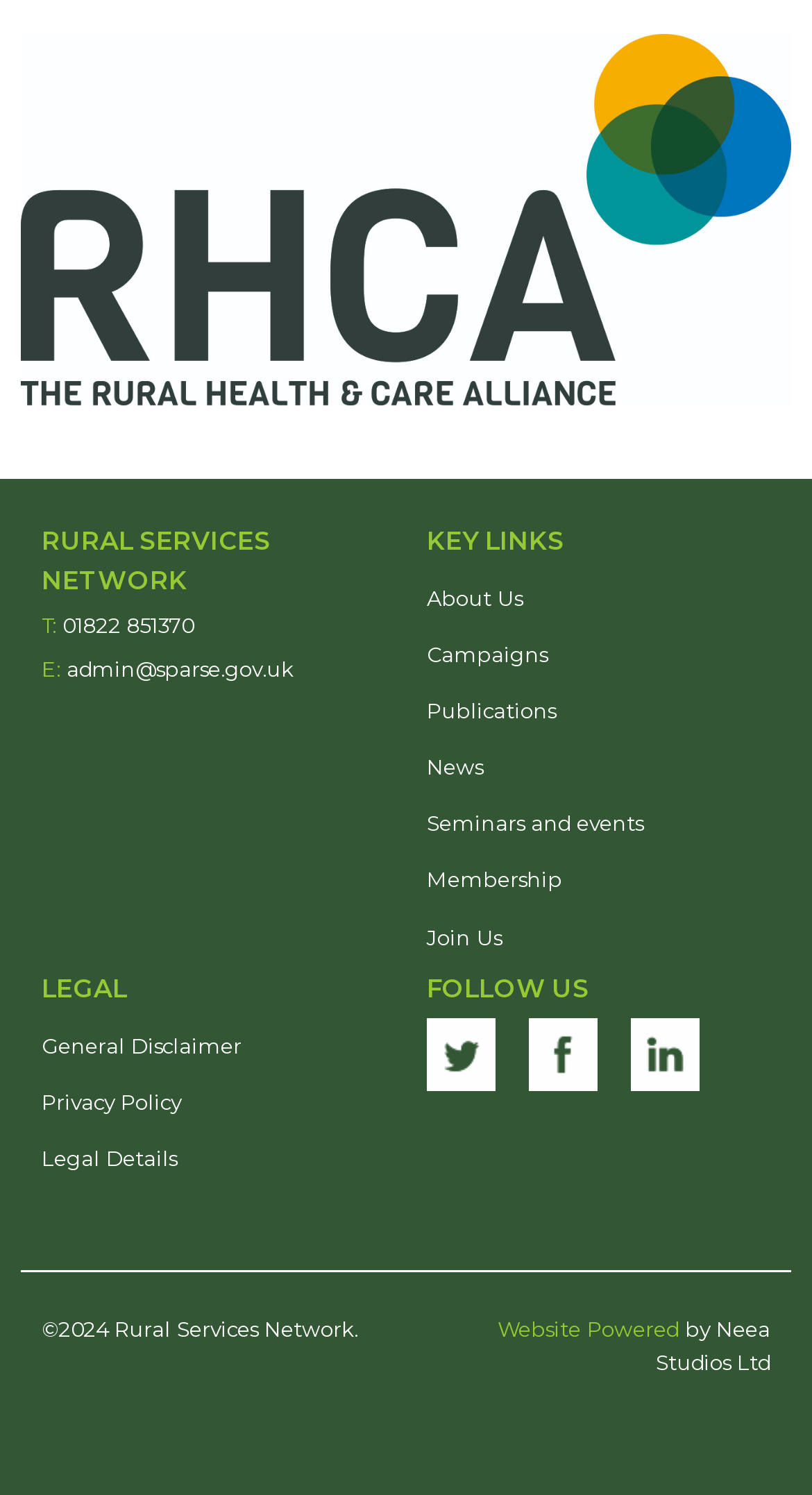What are the key links provided on the webpage?
Using the visual information, respond with a single word or phrase.

About Us, Campaigns, etc.